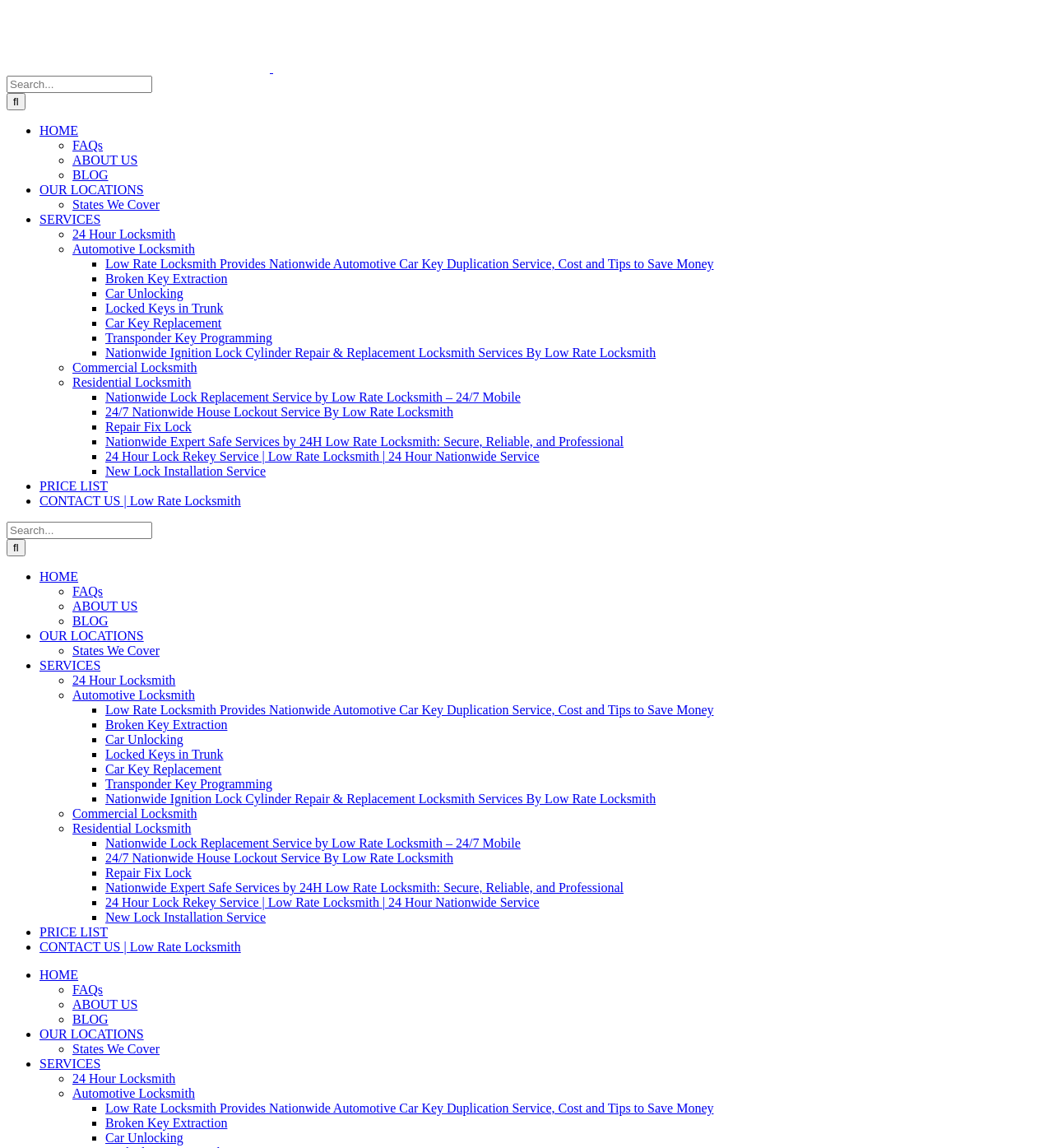Determine the coordinates of the bounding box for the clickable area needed to execute this instruction: "Go to ABOUT US".

[0.069, 0.133, 0.131, 0.146]